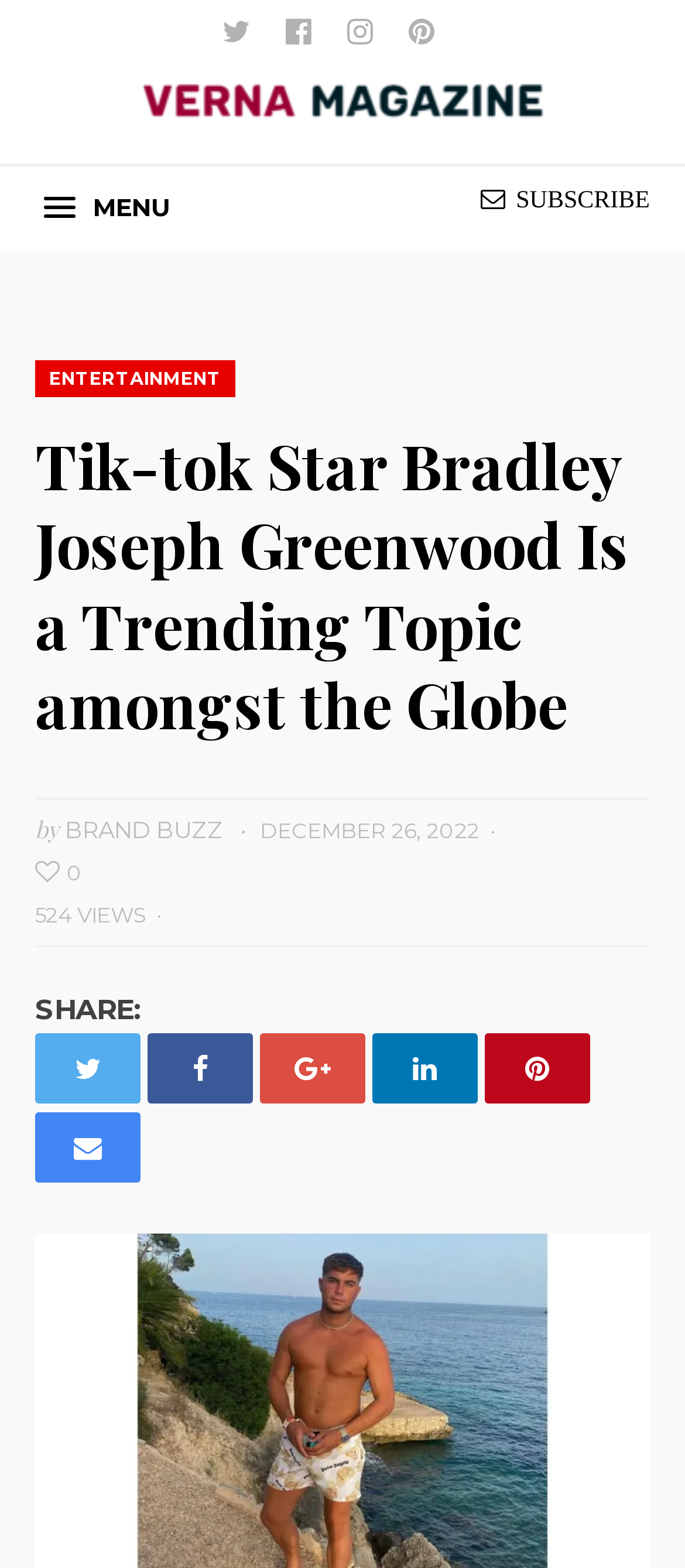Offer an extensive depiction of the webpage and its key elements.

The webpage is about an article titled "Tik-tok Star Bradley Joseph Greenwood Is a Trending Topic amongst the Globe" from Verna Magazine. At the top, there are social media links to Twitter, Facebook, Instagram, and Pinterest, aligned horizontally. Below these links, there is a logo of Verna Magazine, accompanied by a "MENU" button on the left side.

On the right side, there is a "SUBSCRIBE" link. Below this link, there is a header section with several links, including "ENTERTAINMENT" and "BRAND BUZZ". The main article title is prominently displayed in this section, along with the author's name and a timestamp of "DECEMBER 26, 2022".

Further down, there are sharing options with links to various social media platforms, including Twitter, Facebook, and Pinterest, among others. The article also displays the number of views, "524 VIEWS", and a "SHARE:" label.